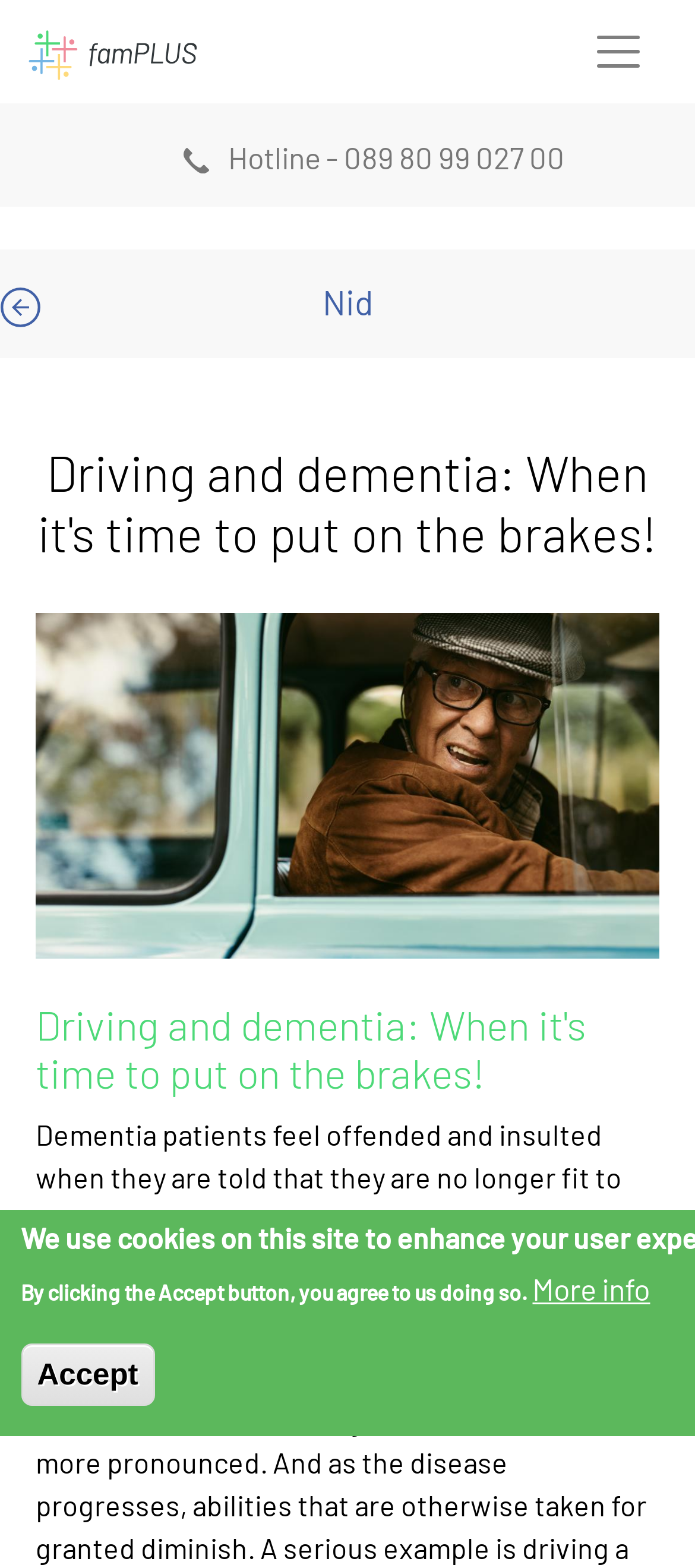How many buttons are in the main content? From the image, respond with a single word or brief phrase.

3